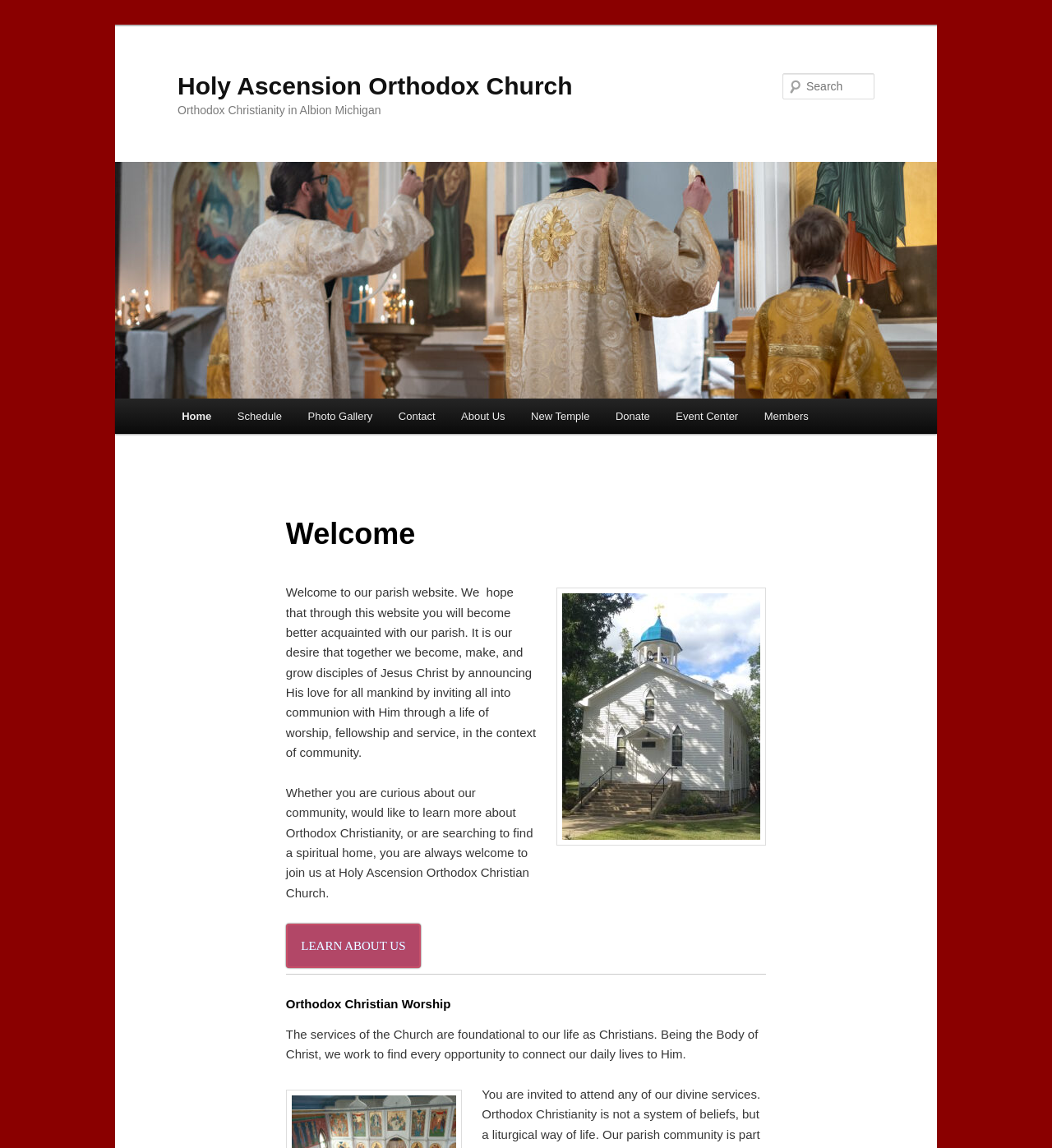Using the details in the image, give a detailed response to the question below:
What is the purpose of the search box?

The search box is a textbox element with a label 'Search' and is located at the top right corner of the webpage, indicating that it is used to search for content within the website.